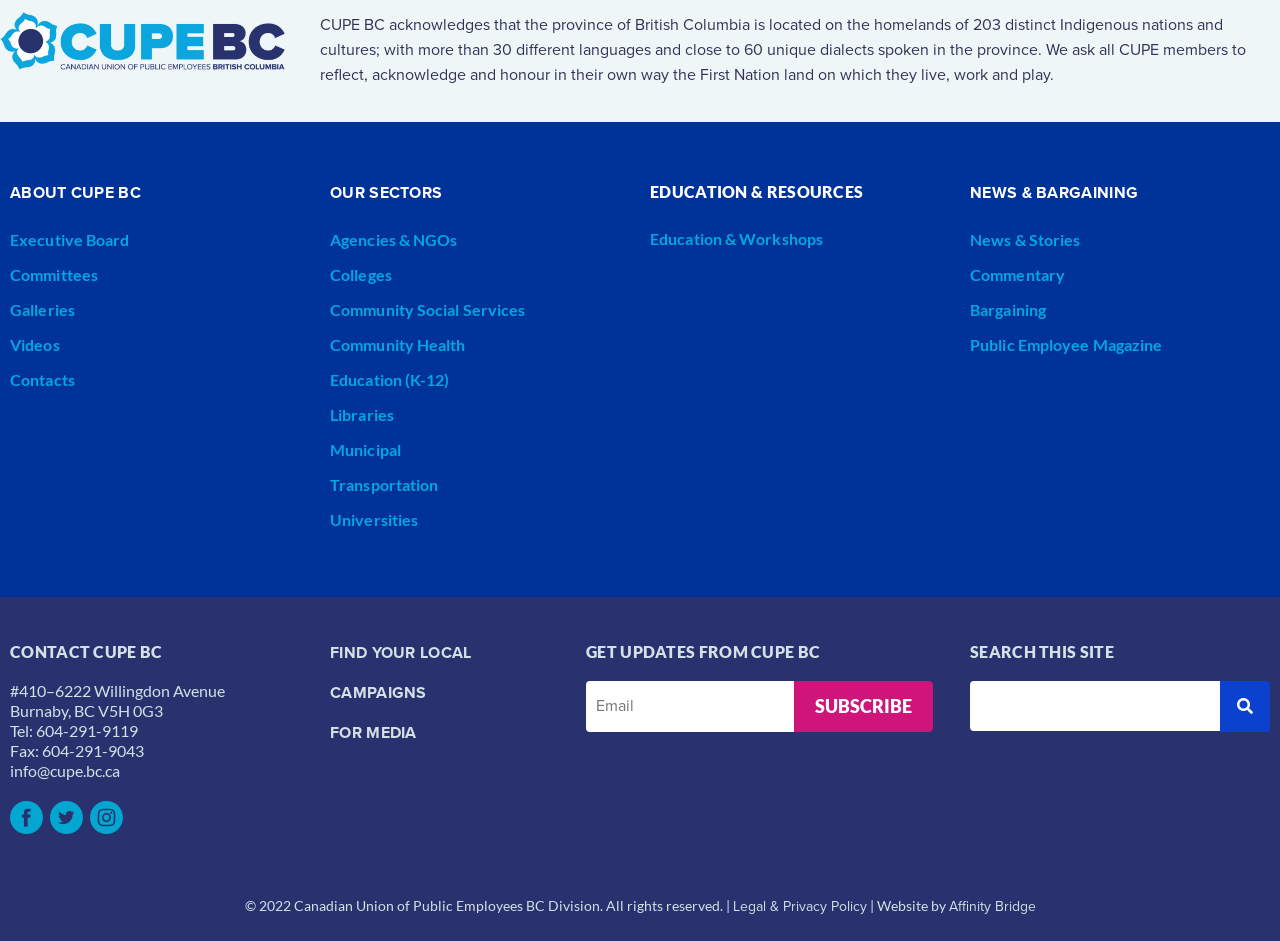Give the bounding box coordinates for the element described by: "Public Employee Magazine".

[0.758, 0.347, 0.992, 0.384]